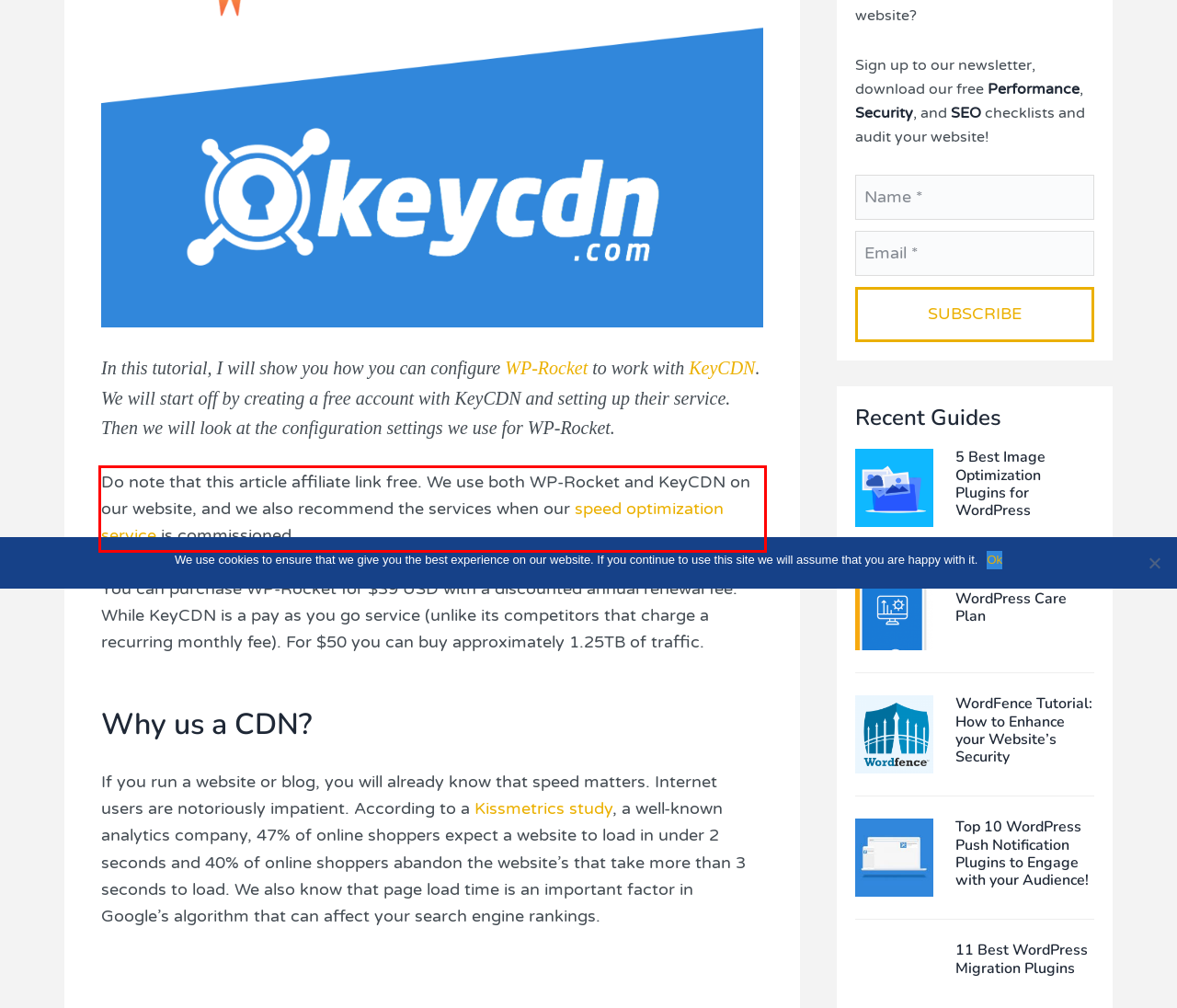Please recognize and transcribe the text located inside the red bounding box in the webpage image.

Do note that this article affiliate link free. We use both WP-Rocket and KeyCDN on our website, and we also recommend the services when our speed optimization service is commissioned.